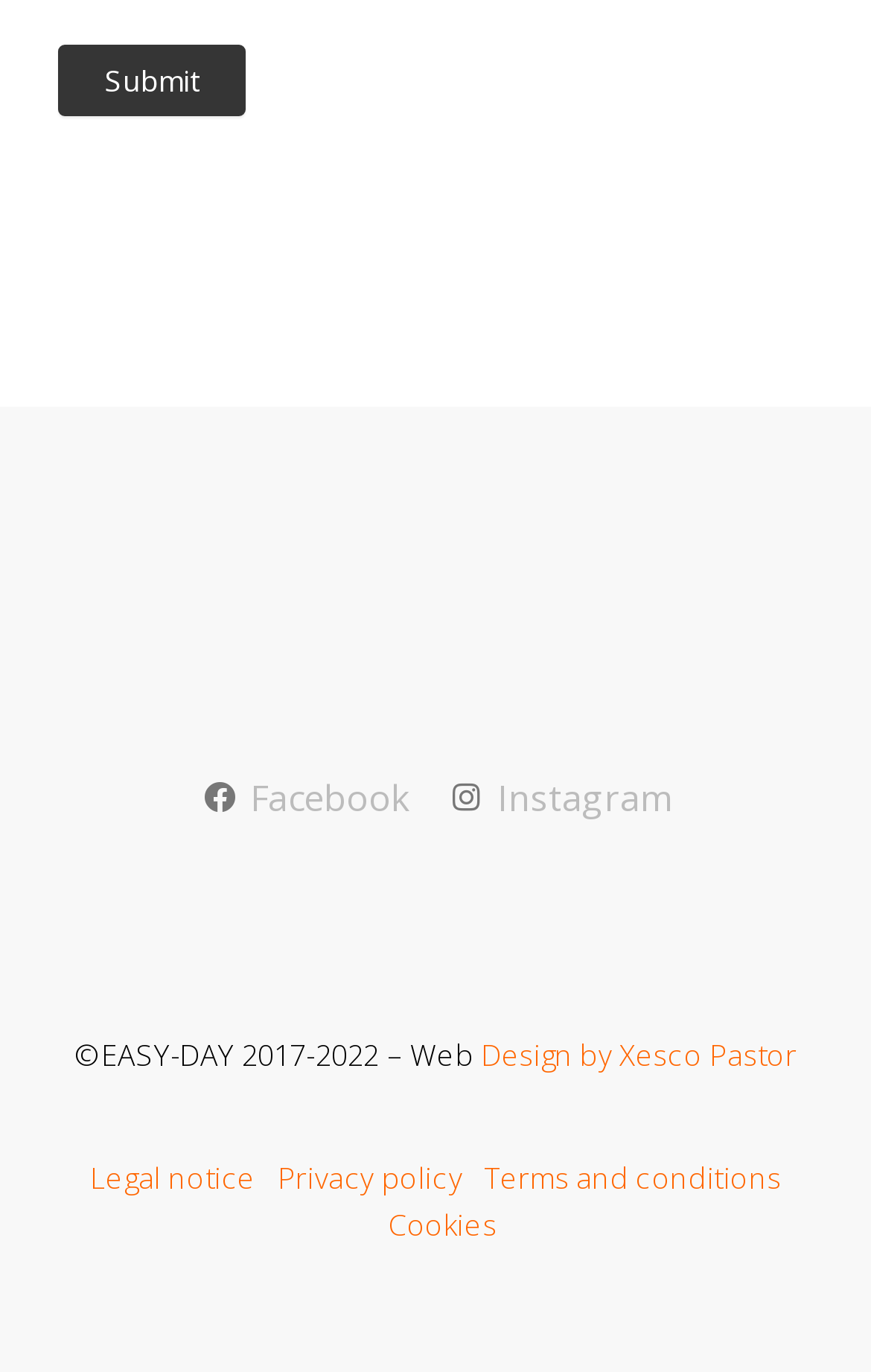Who designed the webpage?
Give a thorough and detailed response to the question.

The webpage has a link at the bottom that says 'Design by Xesco Pastor', indicating that Xesco Pastor is the designer of the webpage.